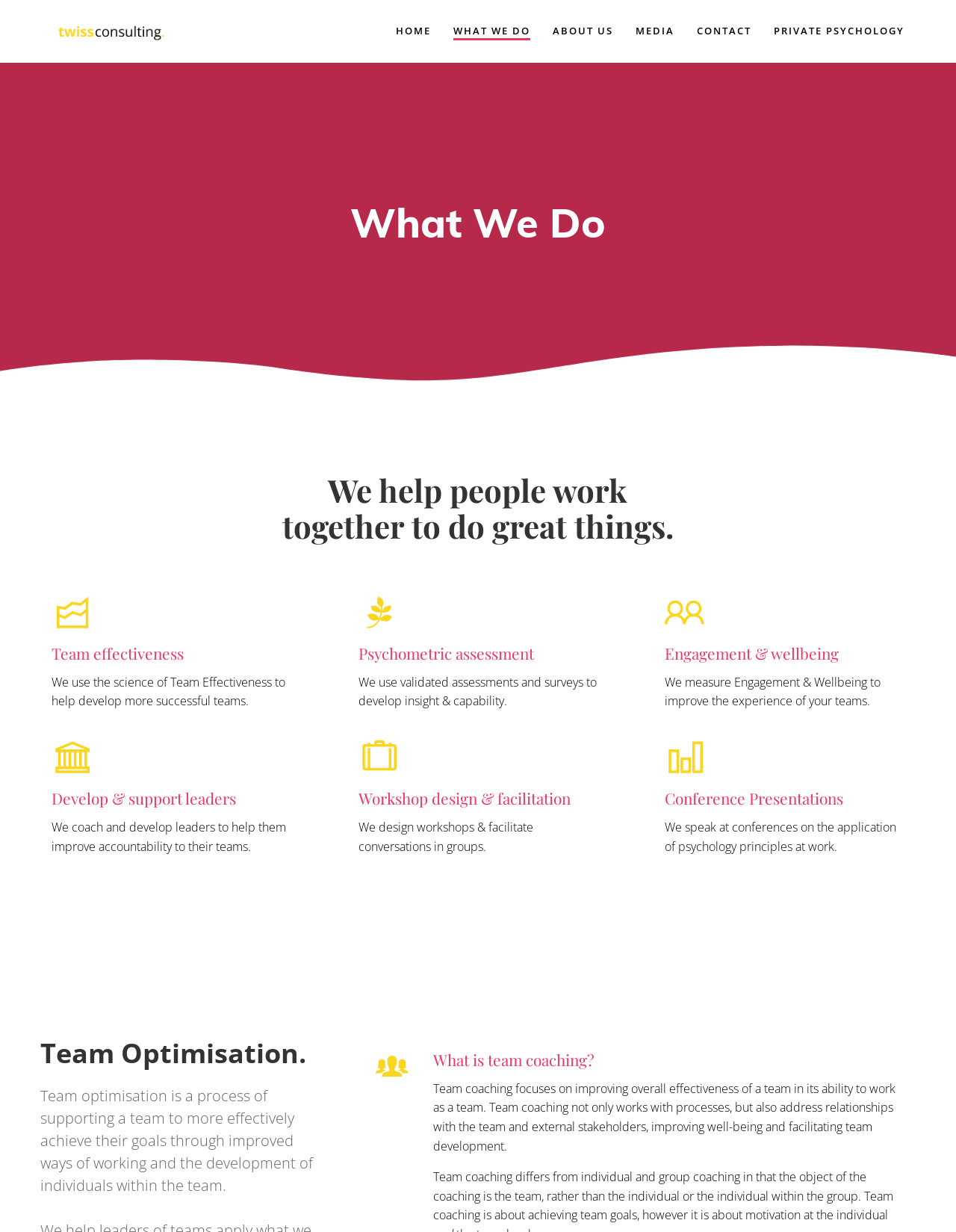What is the focus of engagement and wellbeing?
Answer the question based on the image using a single word or a brief phrase.

Improve team experience